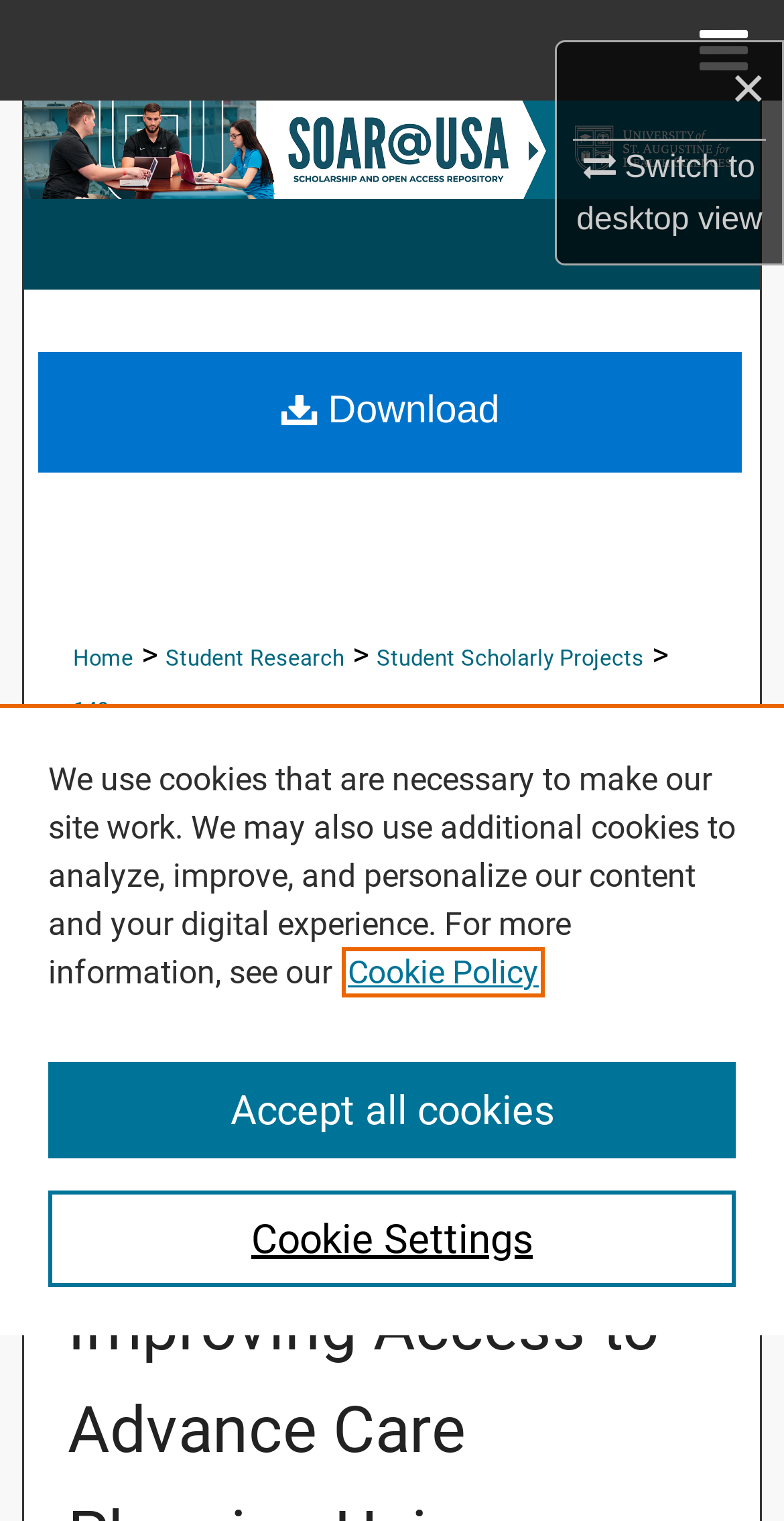Determine the bounding box coordinates of the clickable region to execute the instruction: "Click the search button". The coordinates should be four float numbers between 0 and 1, denoted as [left, top, right, bottom].

None